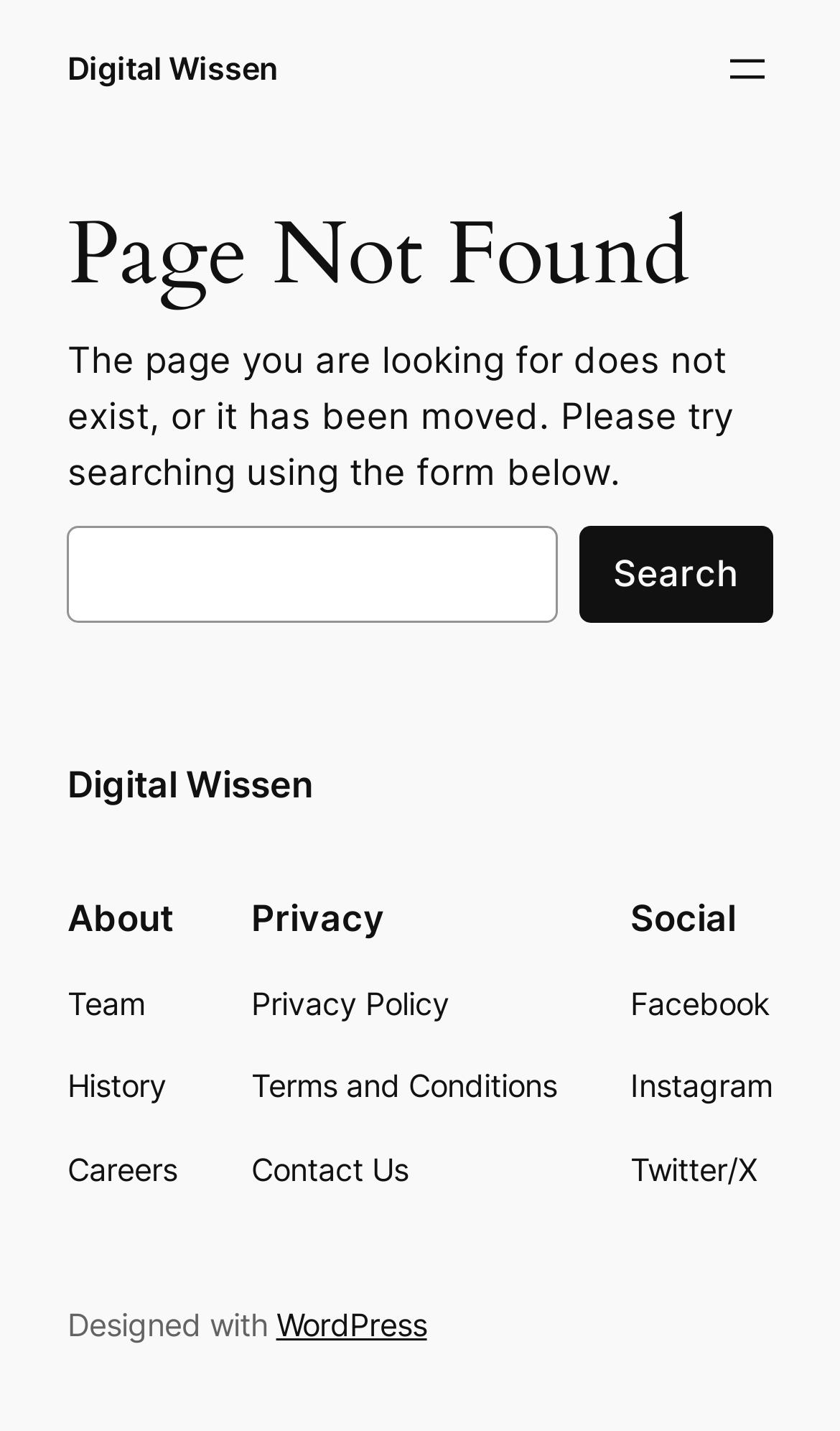What is the current page status?
Provide a detailed and extensive answer to the question.

The current page status is 'Page not found' because the heading 'Page Not Found' is displayed on the page, indicating that the page the user is looking for does not exist or has been moved.